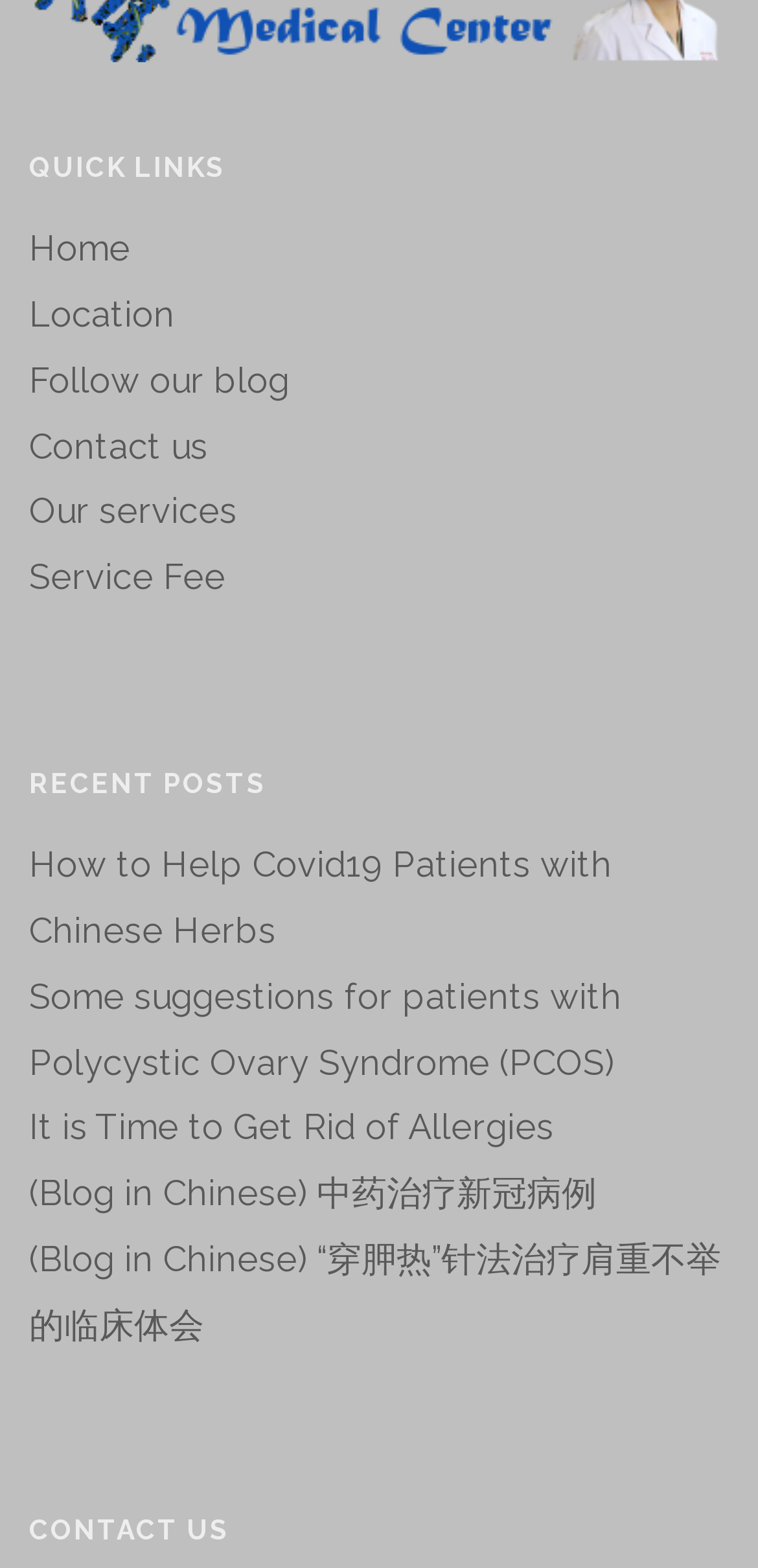Find the bounding box coordinates of the element to click in order to complete the given instruction: "check recent post about Covid19."

[0.038, 0.539, 0.808, 0.606]